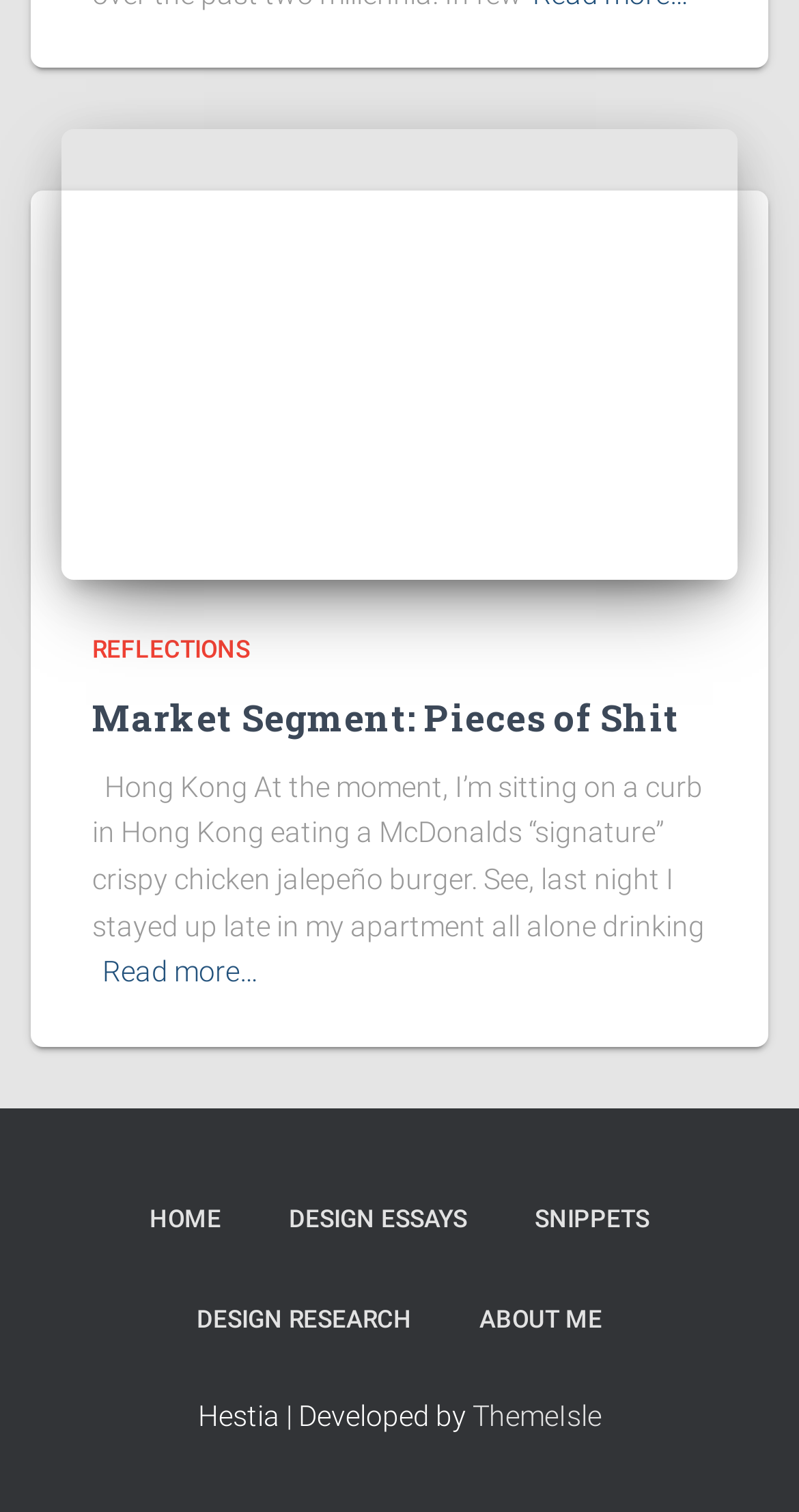What is the name of the theme developer?
Please use the image to provide an in-depth answer to the question.

According to the StaticText element with the bounding box coordinates [0.591, 0.925, 0.753, 0.947], the theme was developed by ThemeIsle.